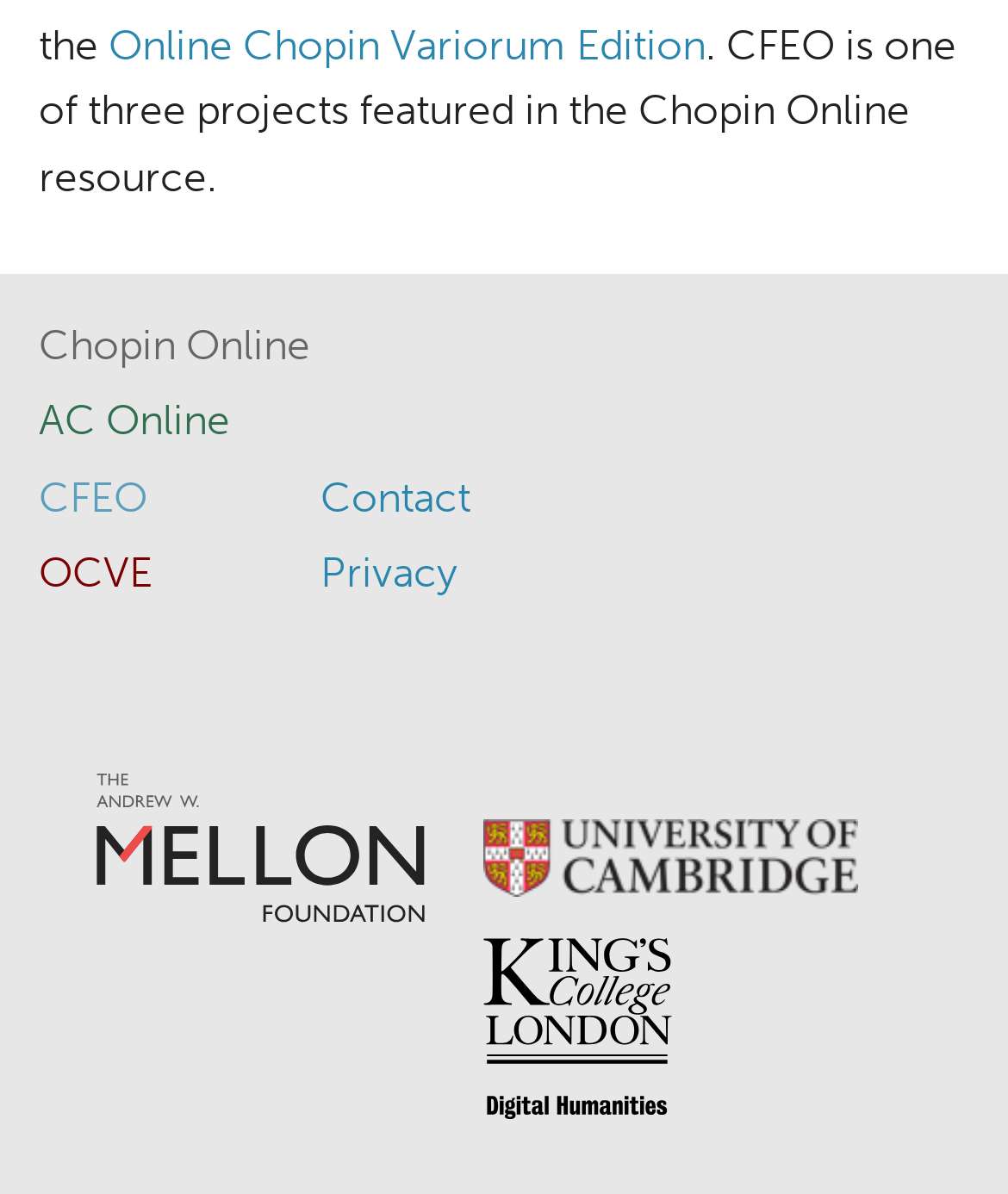Please specify the bounding box coordinates of the area that should be clicked to accomplish the following instruction: "contact us". The coordinates should consist of four float numbers between 0 and 1, i.e., [left, top, right, bottom].

[0.318, 0.396, 0.467, 0.437]